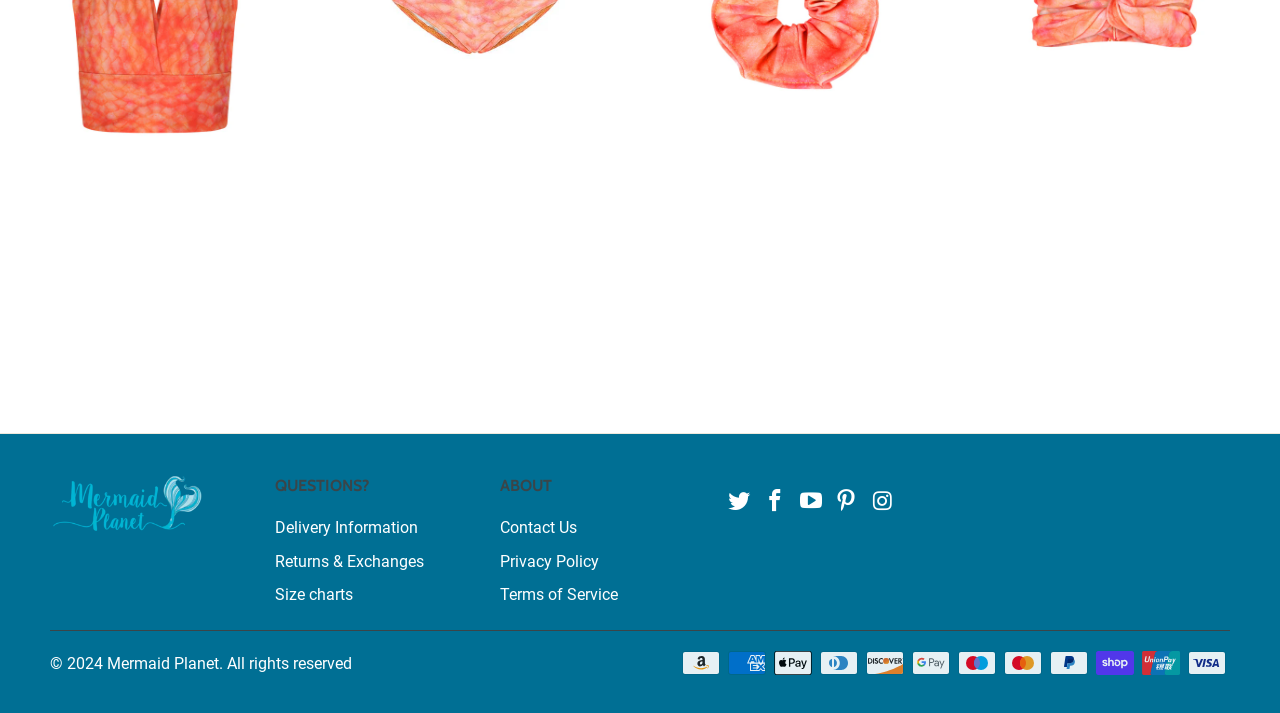What is the copyright year?
Based on the screenshot, provide a one-word or short-phrase response.

2024